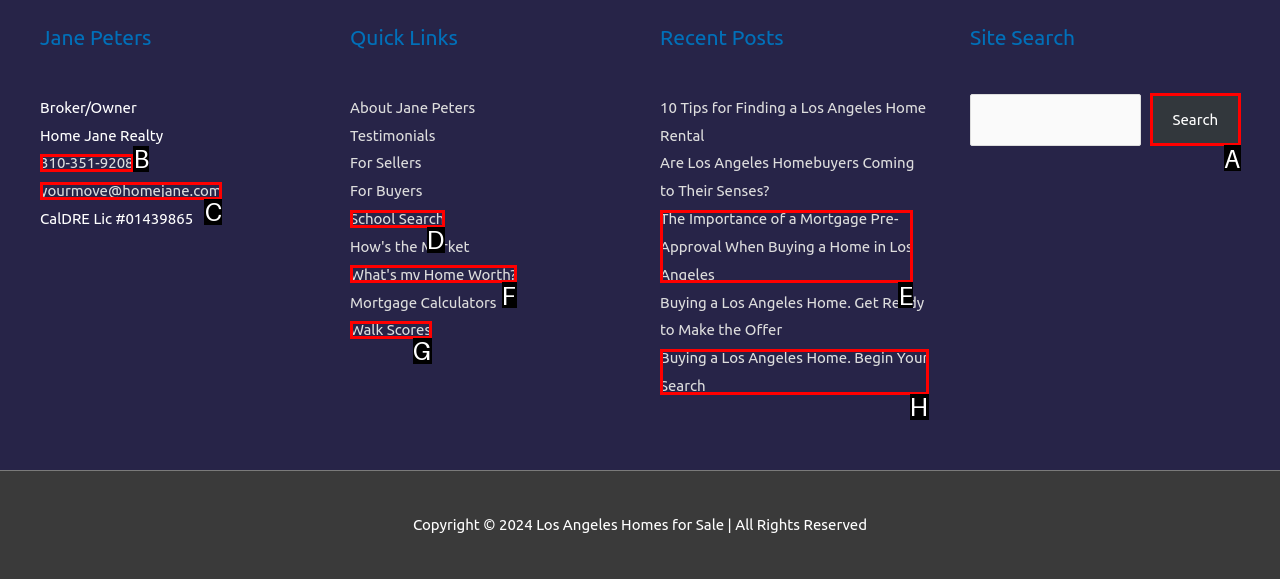Given the description: What's my Home Worth?, identify the corresponding option. Answer with the letter of the appropriate option directly.

F